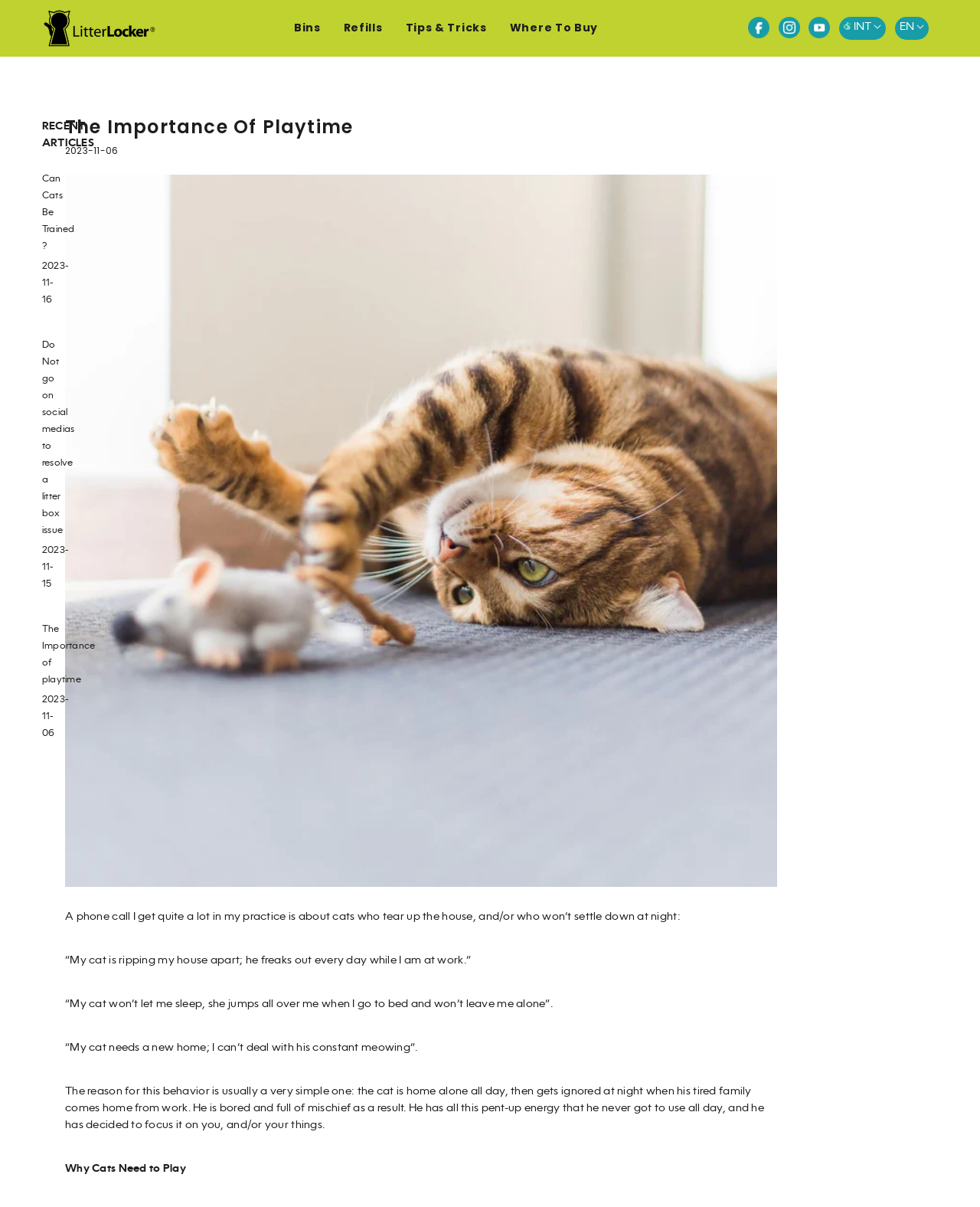Identify the bounding box for the UI element that is described as follows: "alt="The Importance of Playtime"".

[0.23, 0.145, 0.957, 0.735]